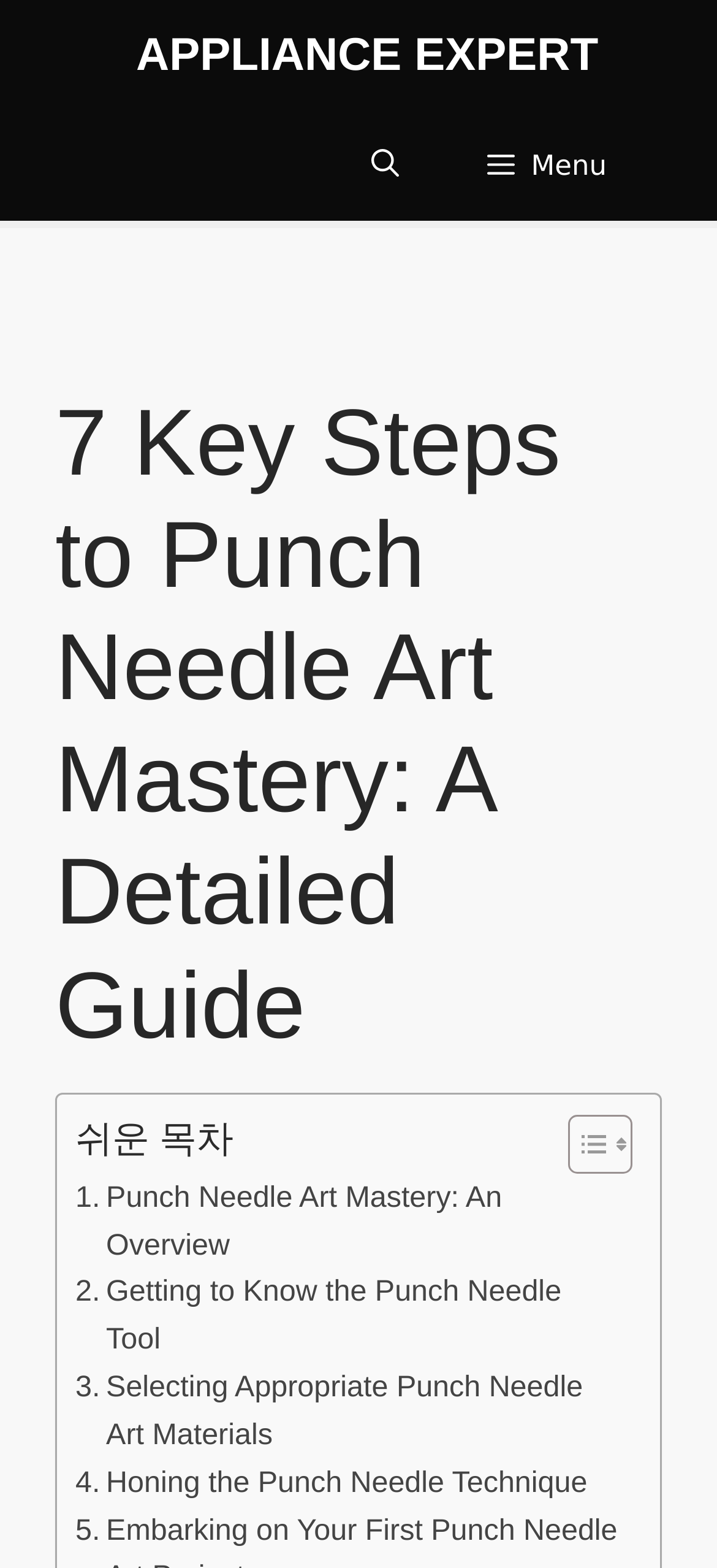Predict the bounding box coordinates for the UI element described as: "Appliance Expert". The coordinates should be four float numbers between 0 and 1, presented as [left, top, right, bottom].

[0.19, 0.0, 0.834, 0.07]